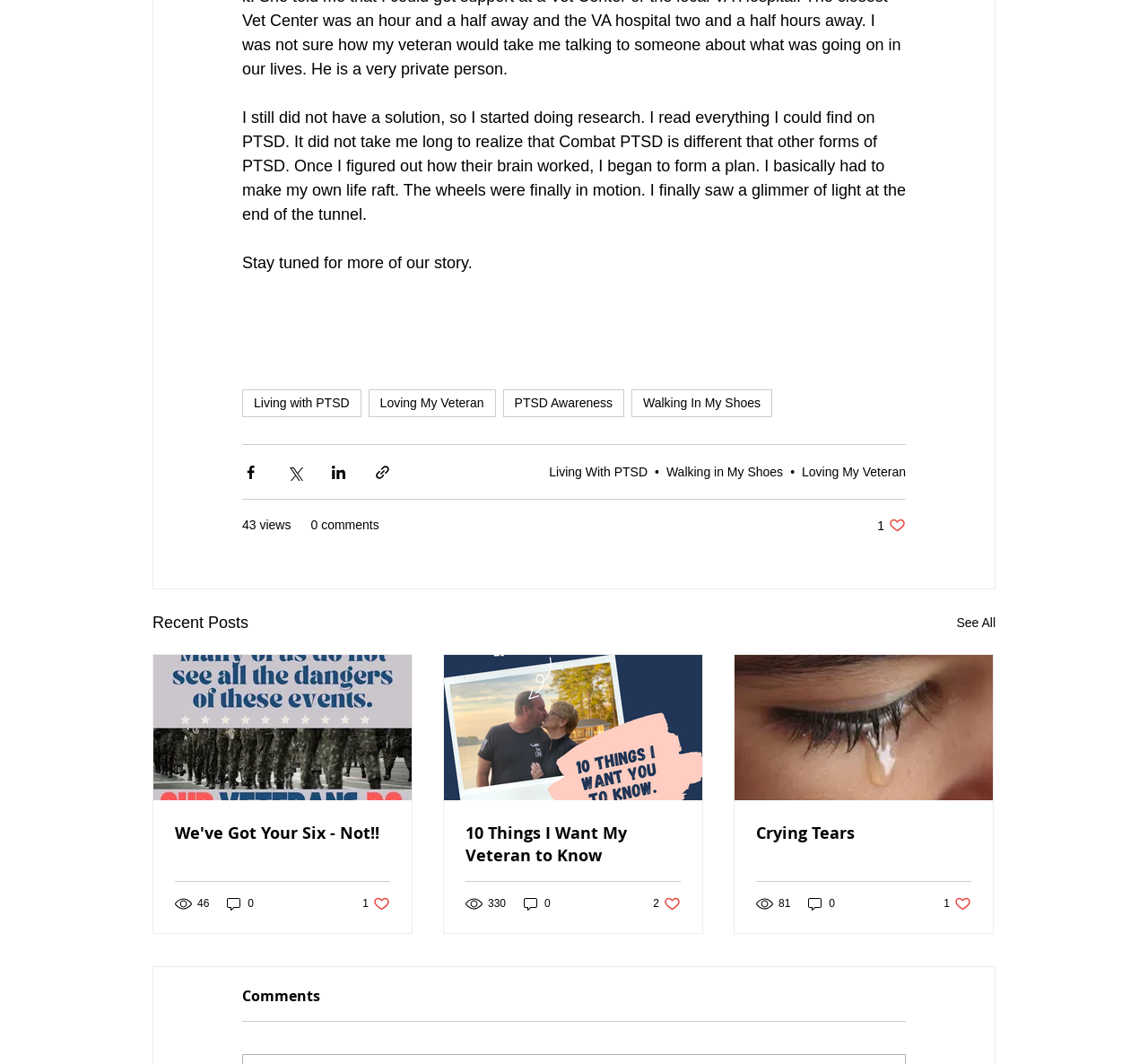How many views does the article '10 Things I Want My Veteran to Know' have?
Answer with a single word or phrase by referring to the visual content.

330 views